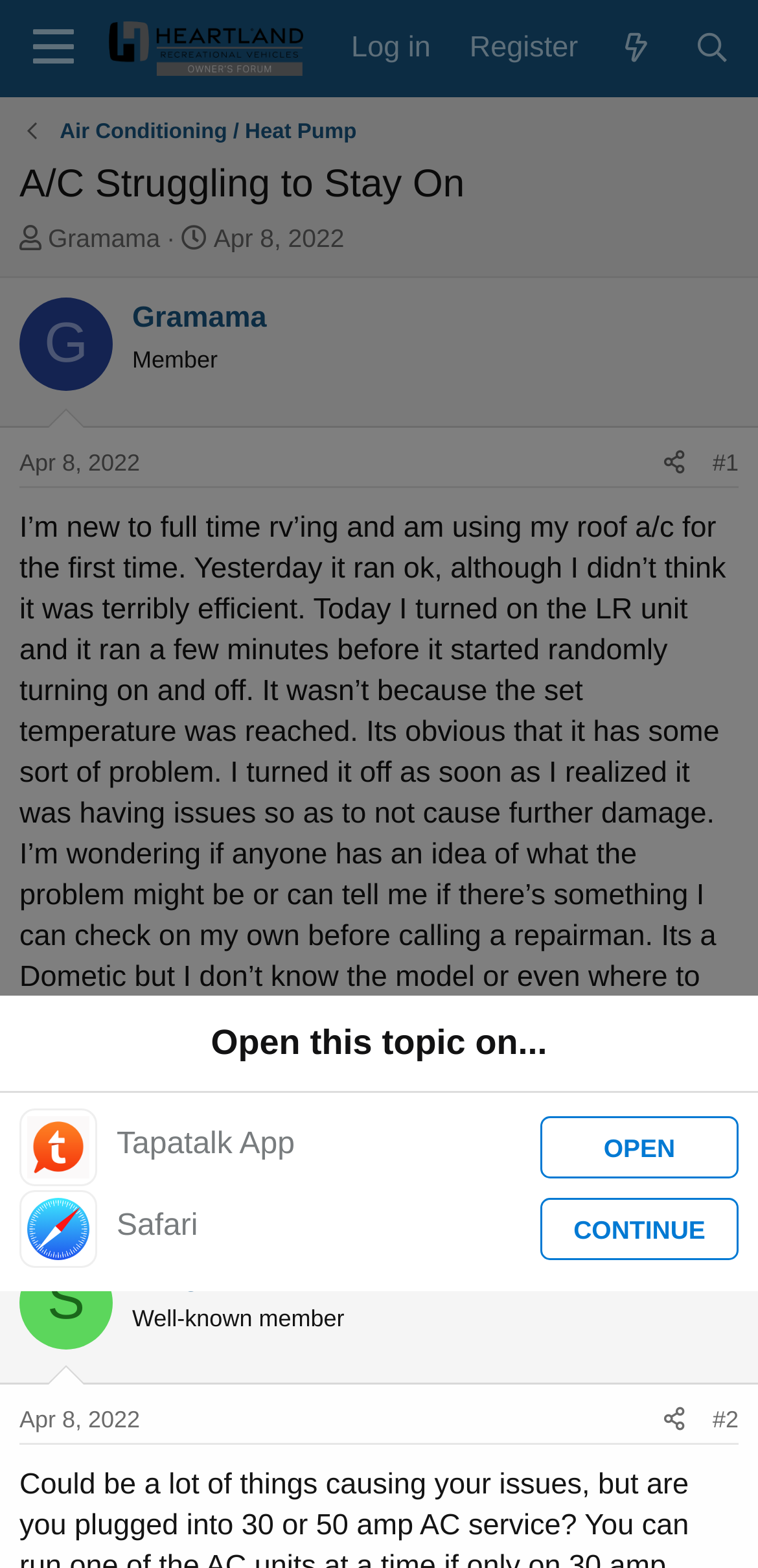Indicate the bounding box coordinates of the clickable region to achieve the following instruction: "Click the 'Menu' button."

[0.01, 0.0, 0.13, 0.062]